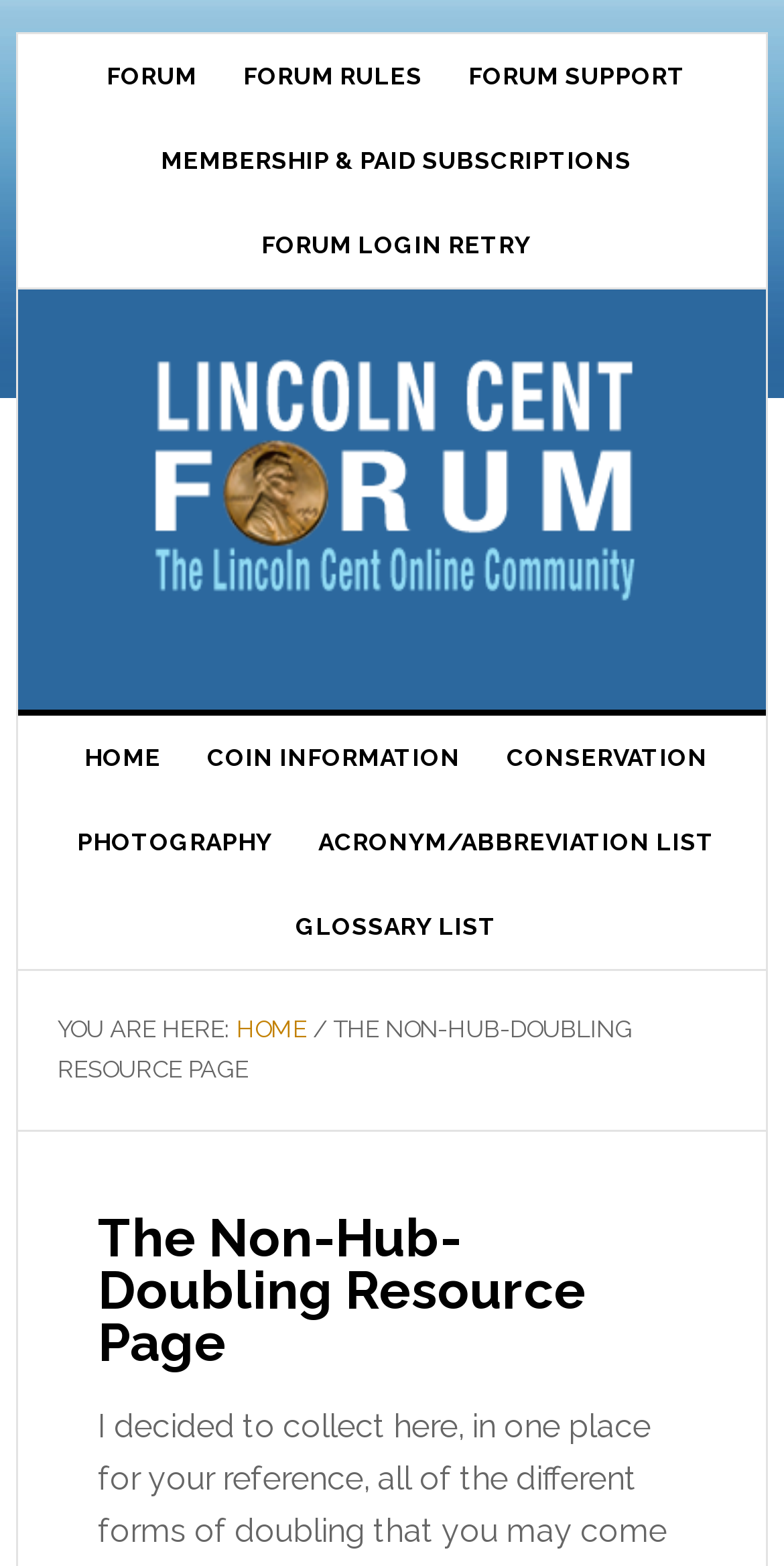How many static text elements are there in the 'Main' navigation section?
Answer briefly with a single word or phrase based on the image.

3